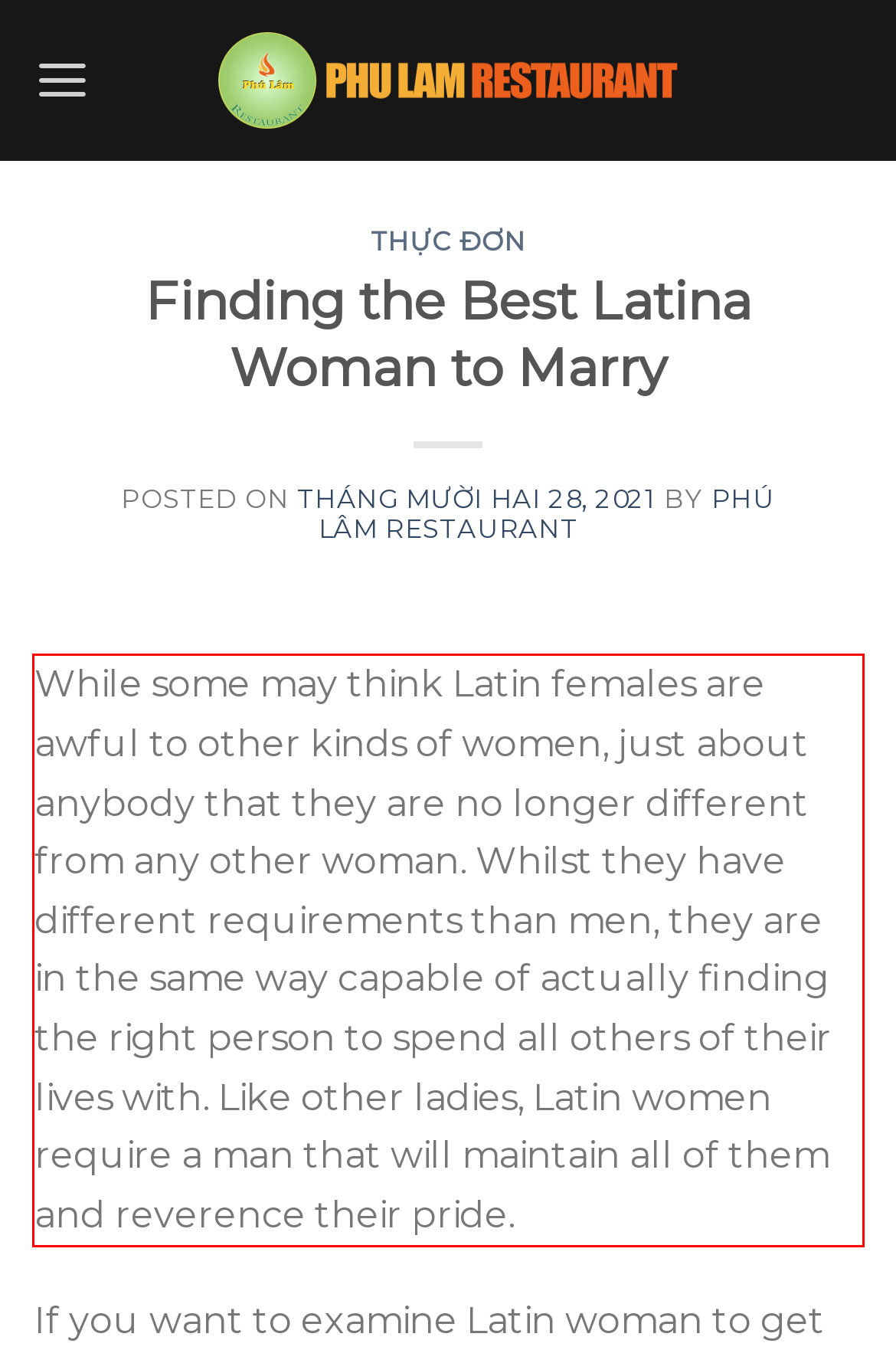Analyze the webpage screenshot and use OCR to recognize the text content in the red bounding box.

While some may think Latin females are awful to other kinds of women, just about anybody that they are no longer different from any other woman. Whilst they have different requirements than men, they are in the same way capable of actually finding the right person to spend all others of their lives with. Like other ladies, Latin women require a man that will maintain all of them and reverence their pride.